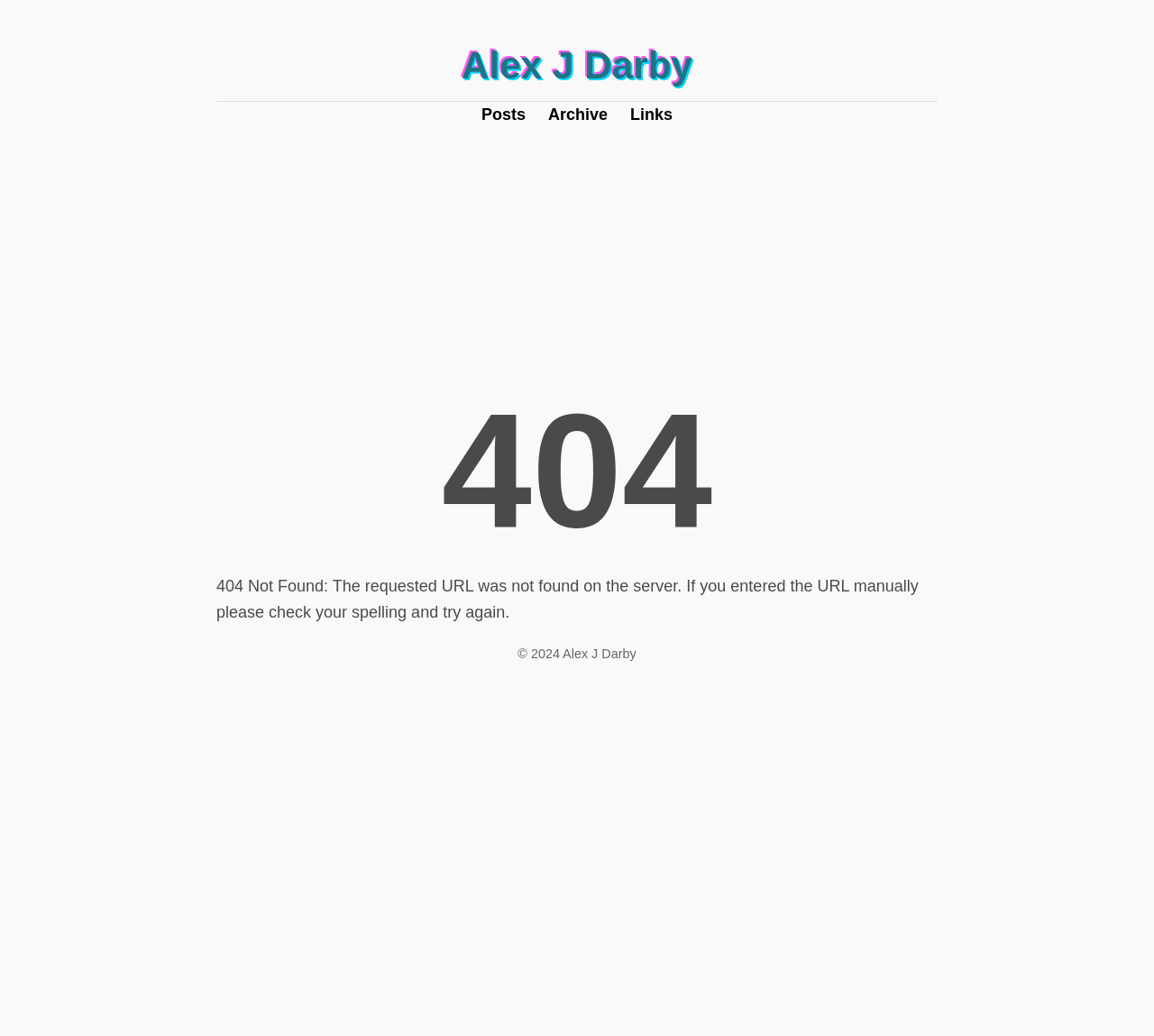What is the copyright year of the website?
Please provide a detailed and comprehensive answer to the question.

I found the copyright year of the website by looking at the static text element with the text '© 2024 Alex J Darby' which indicates that the copyright year is 2024.